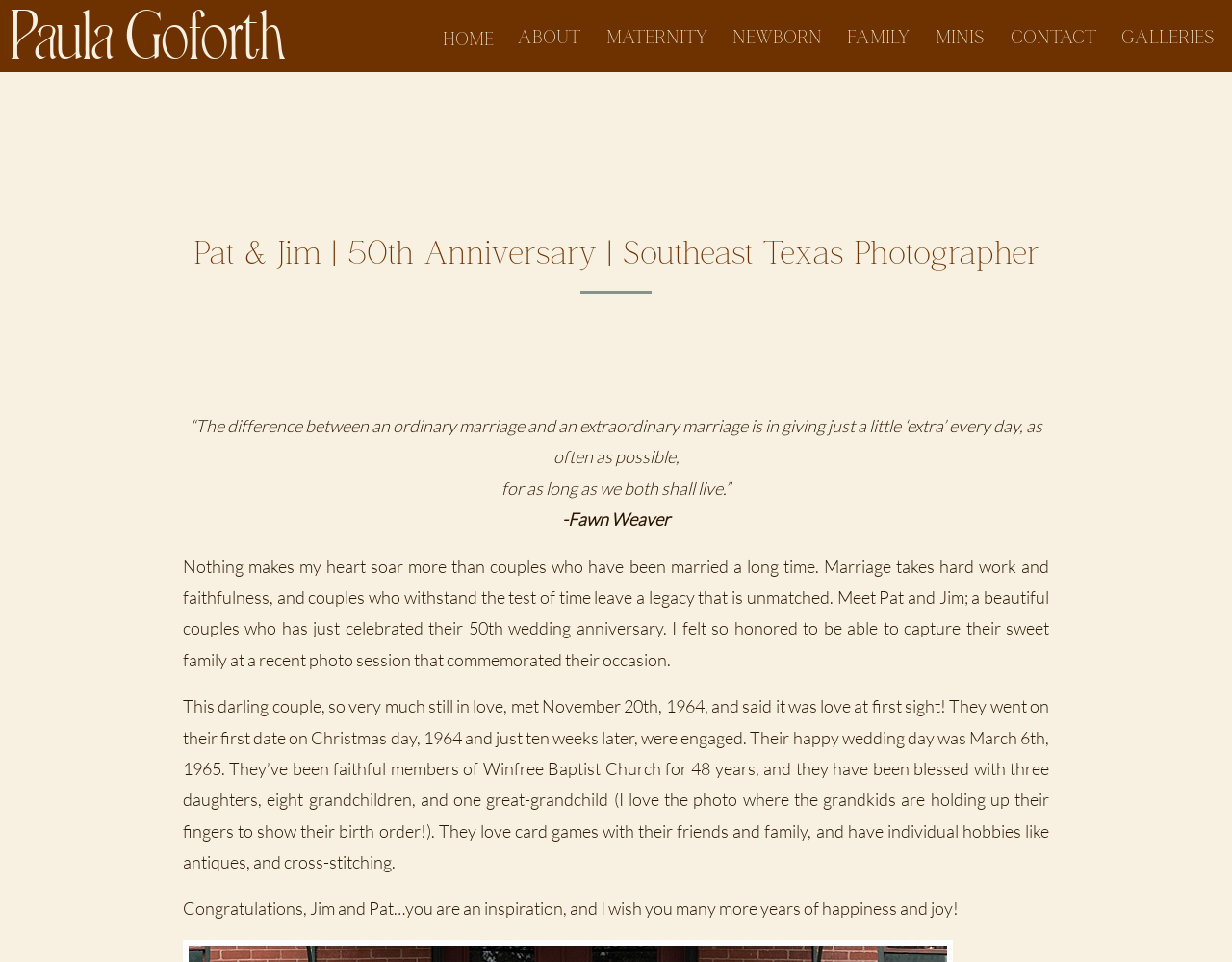Given the content of the image, can you provide a detailed answer to the question?
What is the date of Pat and Jim's first date?

The text describing Pat and Jim's story mentions that they went on their first date on Christmas day, 1964.